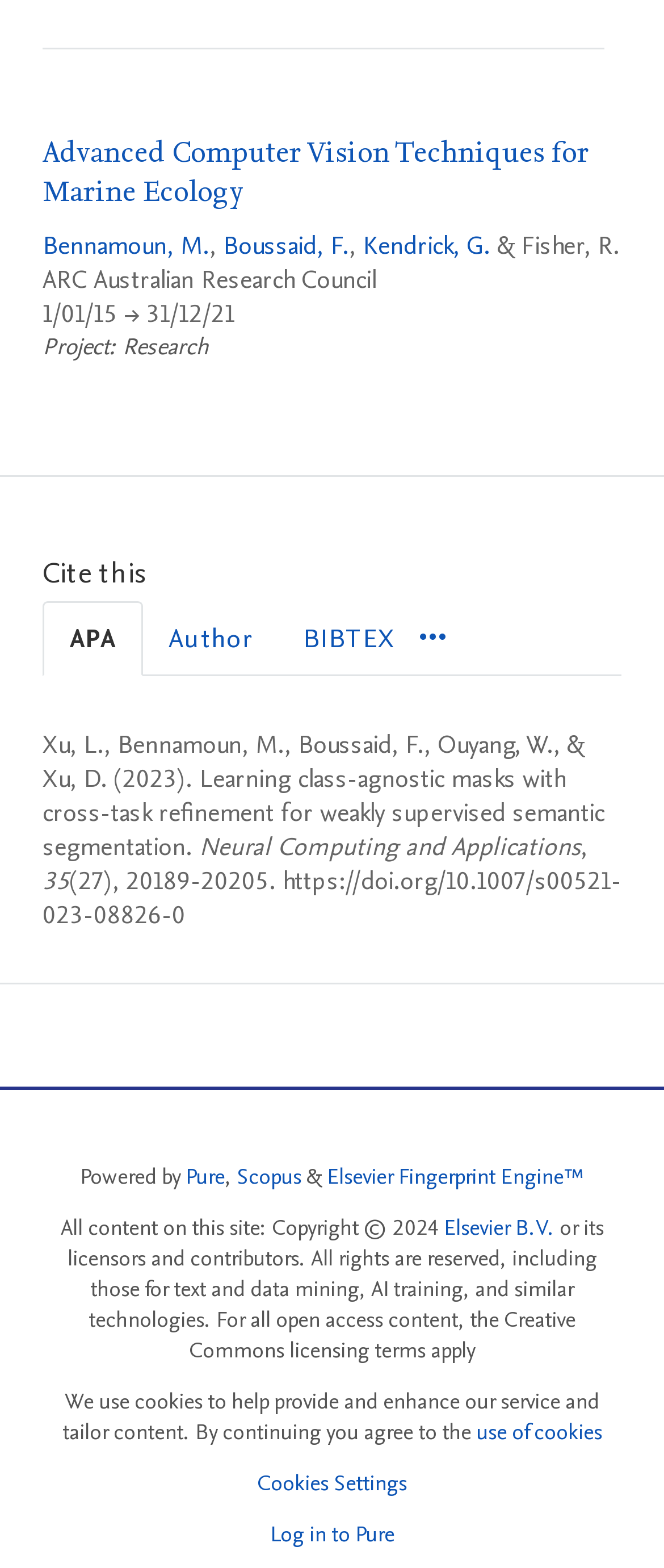Determine the bounding box coordinates of the UI element described below. Use the format (top-left x, top-left y, bottom-right x, bottom-right y) with floating point numbers between 0 and 1: Scopus

[0.356, 0.74, 0.454, 0.76]